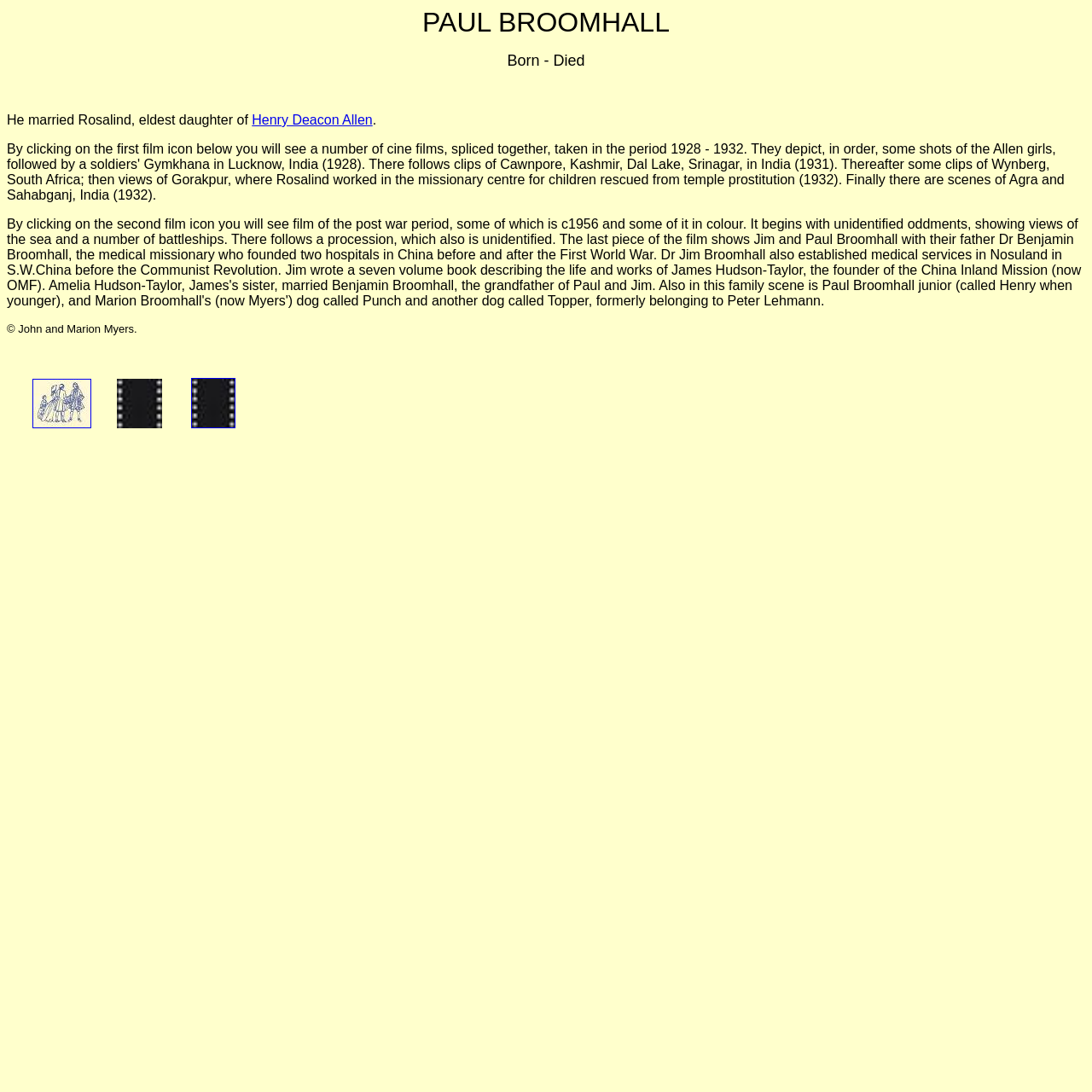What is the relationship between Paul Broomhall and Henry Deacon Allen? Analyze the screenshot and reply with just one word or a short phrase.

Marriage connection